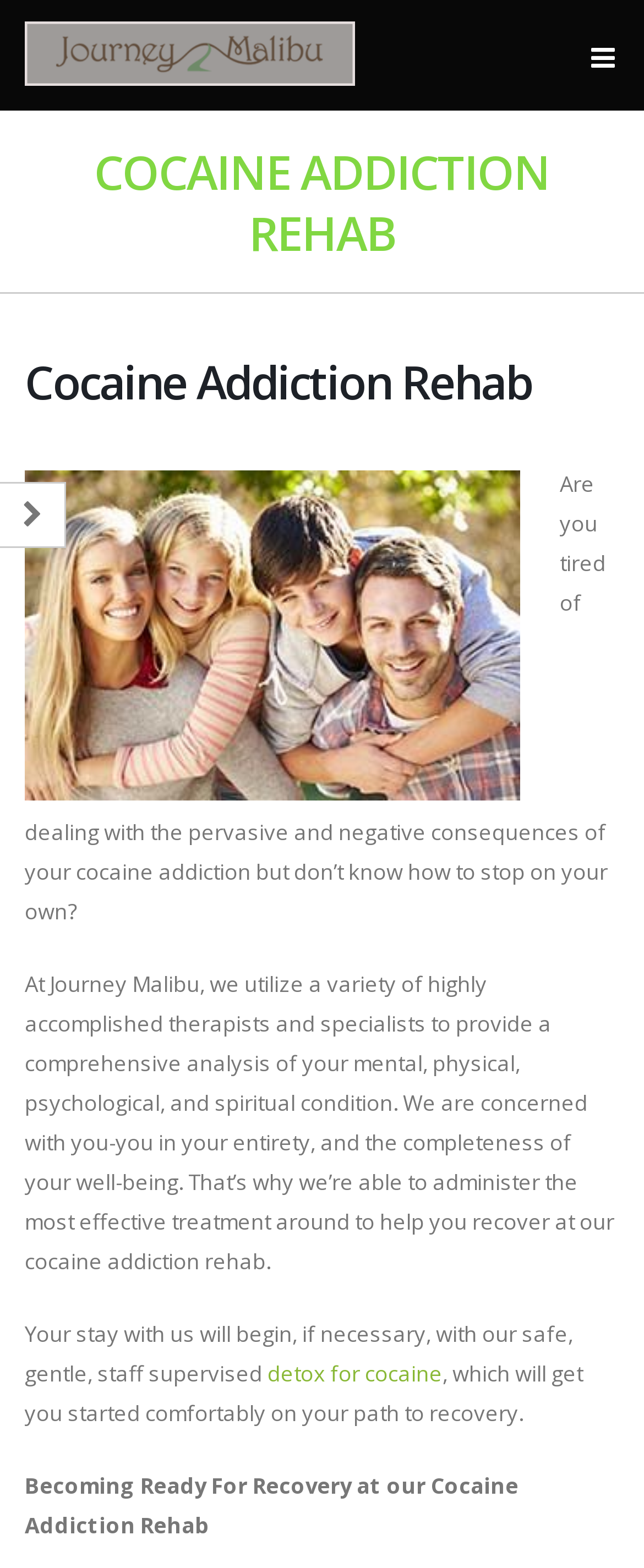What is the focus of the rehab center?
Your answer should be a single word or phrase derived from the screenshot.

Cocaine addiction